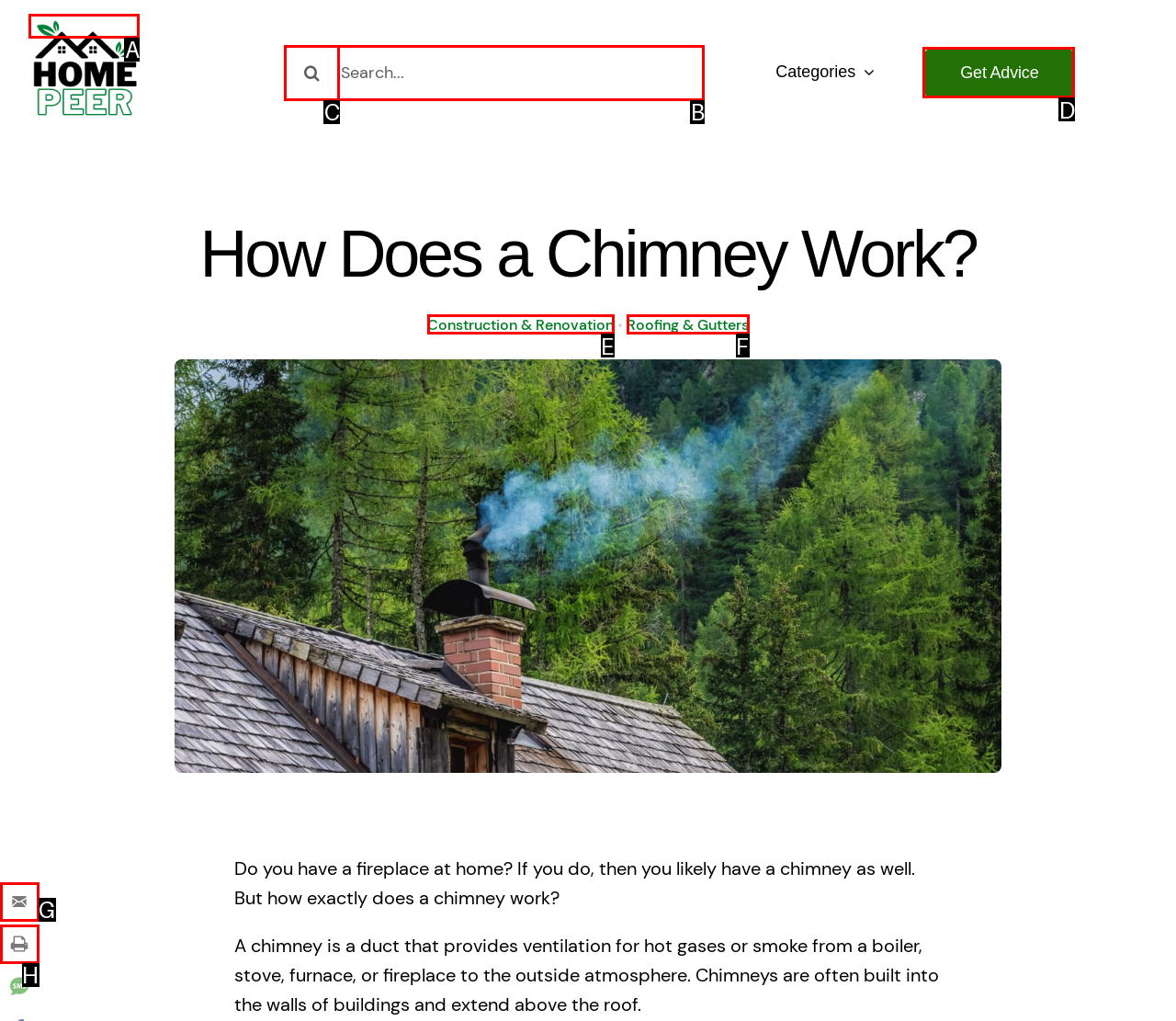Identify the correct UI element to click on to achieve the following task: Get advice on chimney work Respond with the corresponding letter from the given choices.

D